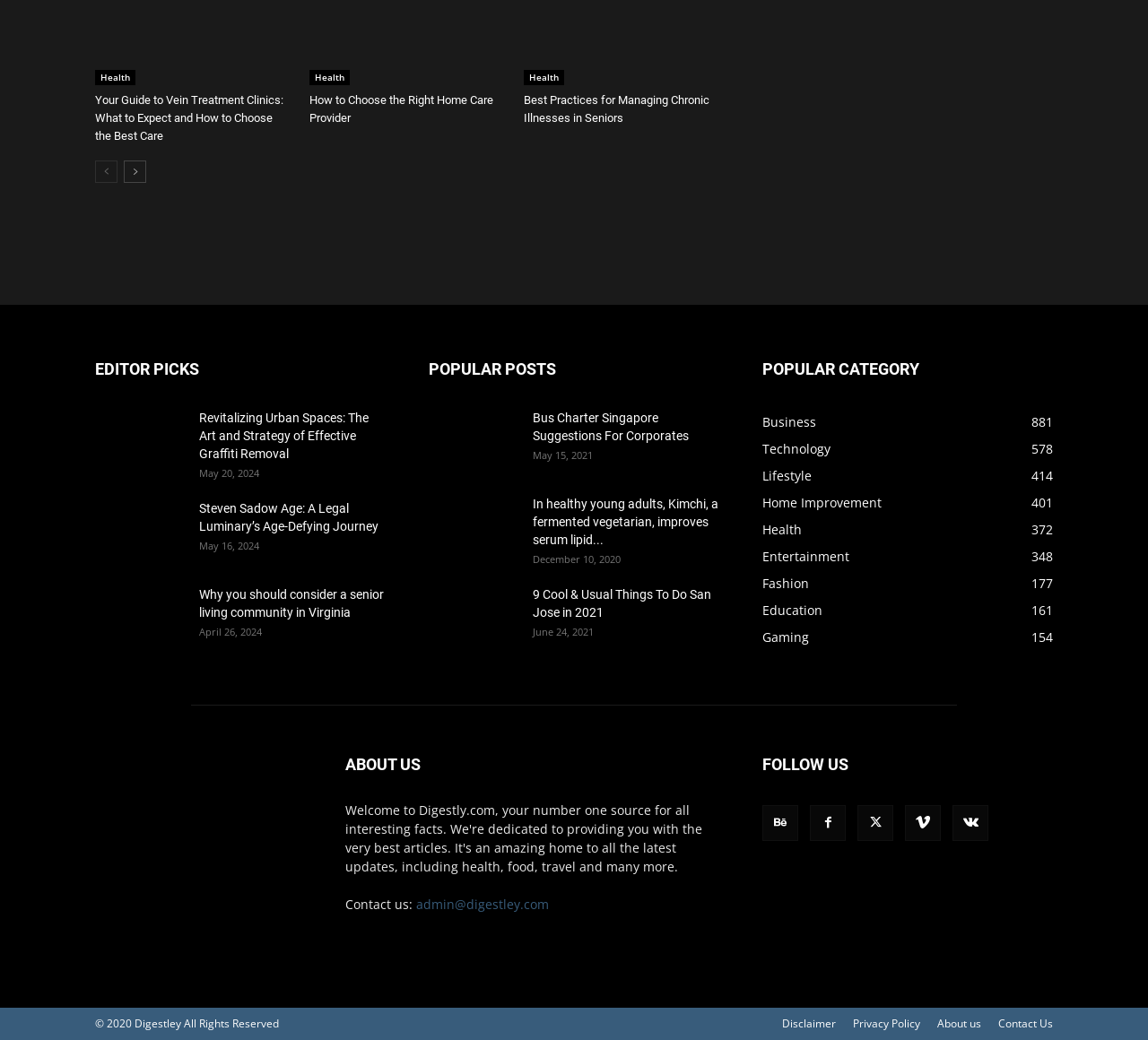What is the category with the most posts?
Using the image as a reference, answer the question with a short word or phrase.

Business